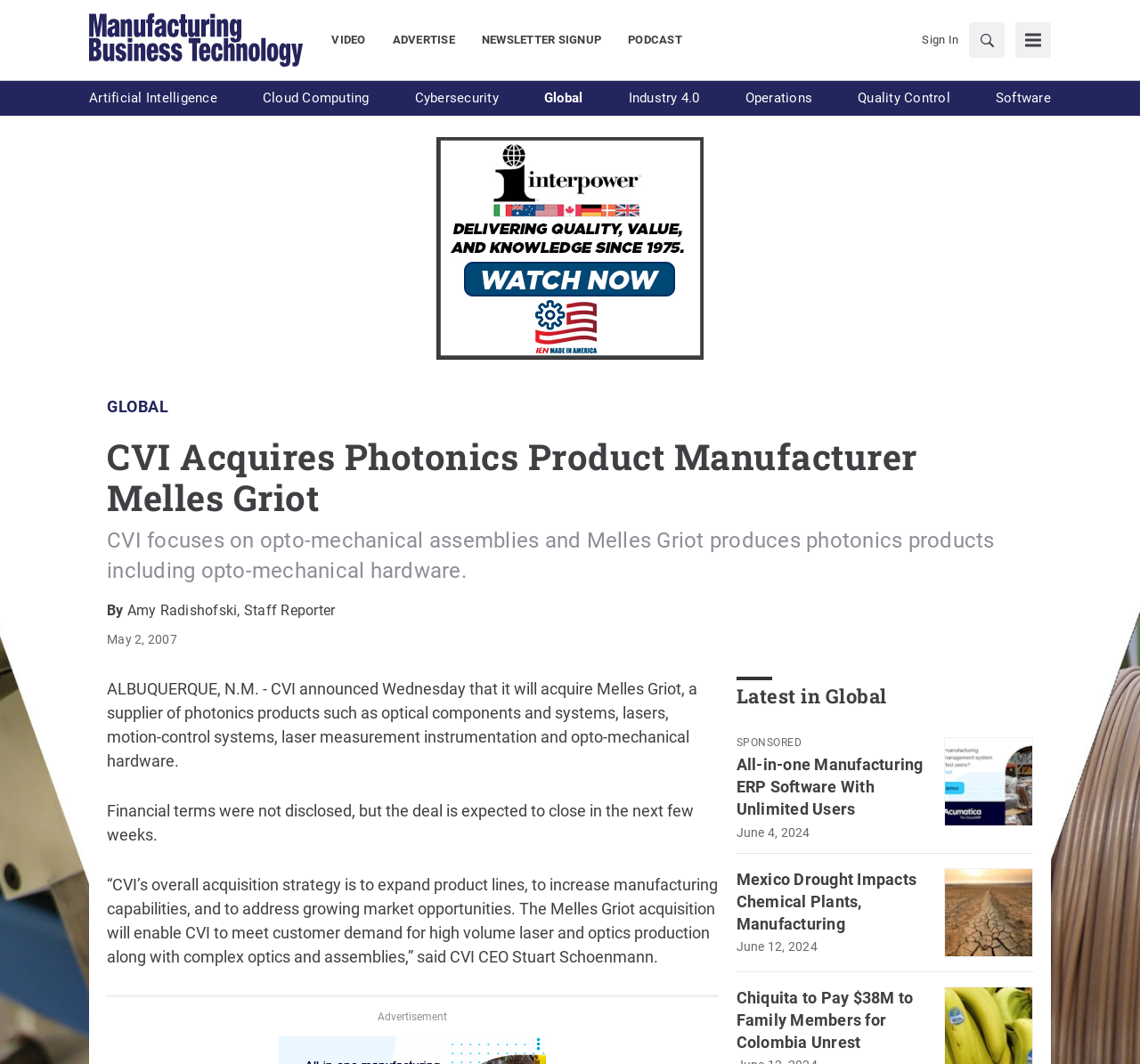What is the name of the company acquired by CVI?
Please give a detailed and thorough answer to the question, covering all relevant points.

The webpage states that CVI announced the acquisition of Melles Griot, a supplier of photonics products.